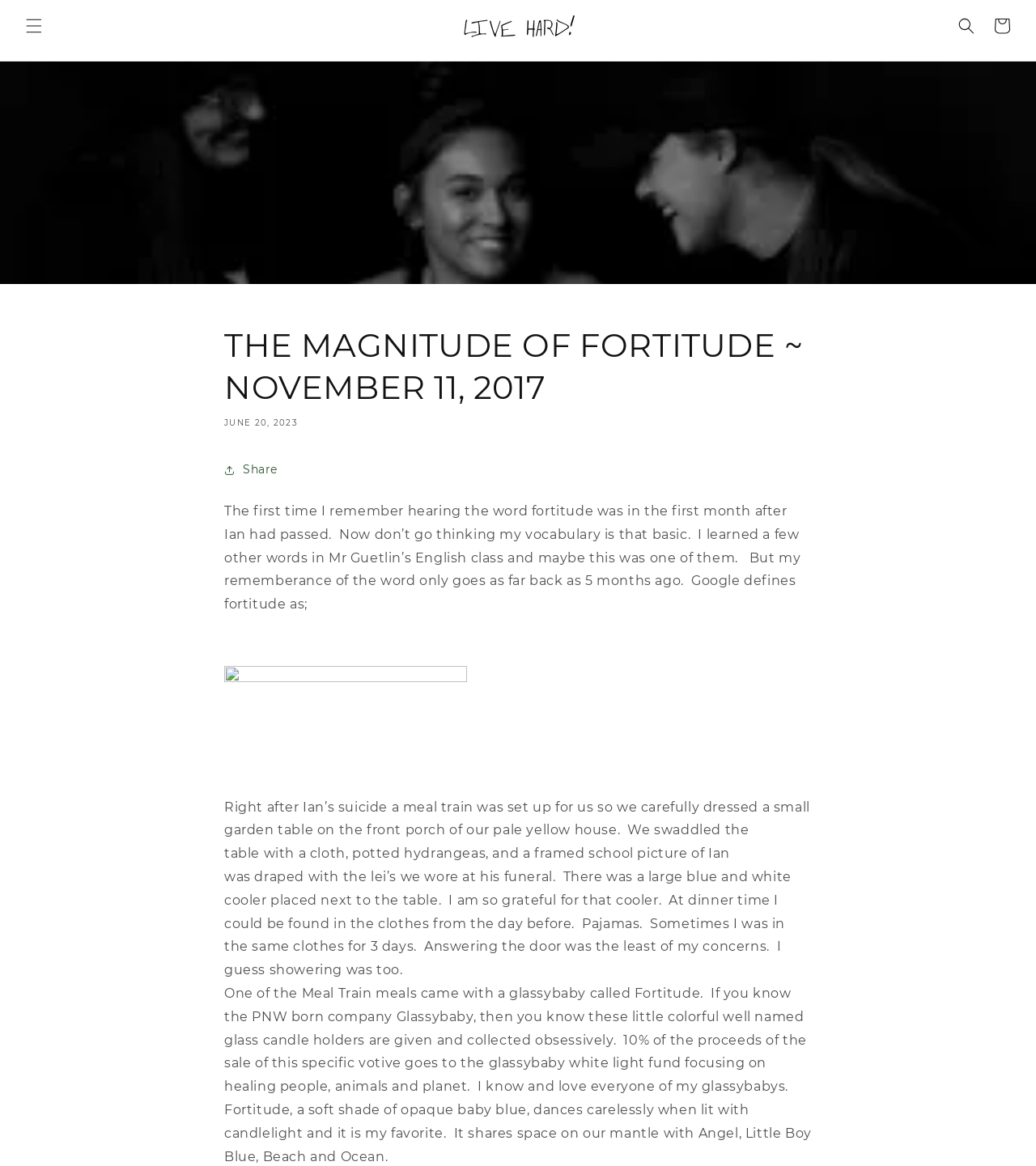From the image, can you give a detailed response to the question below:
What is the date of the article?

I found the date of the article by examining the time element with the text 'JUNE 20, 2023' located below the header of the article.